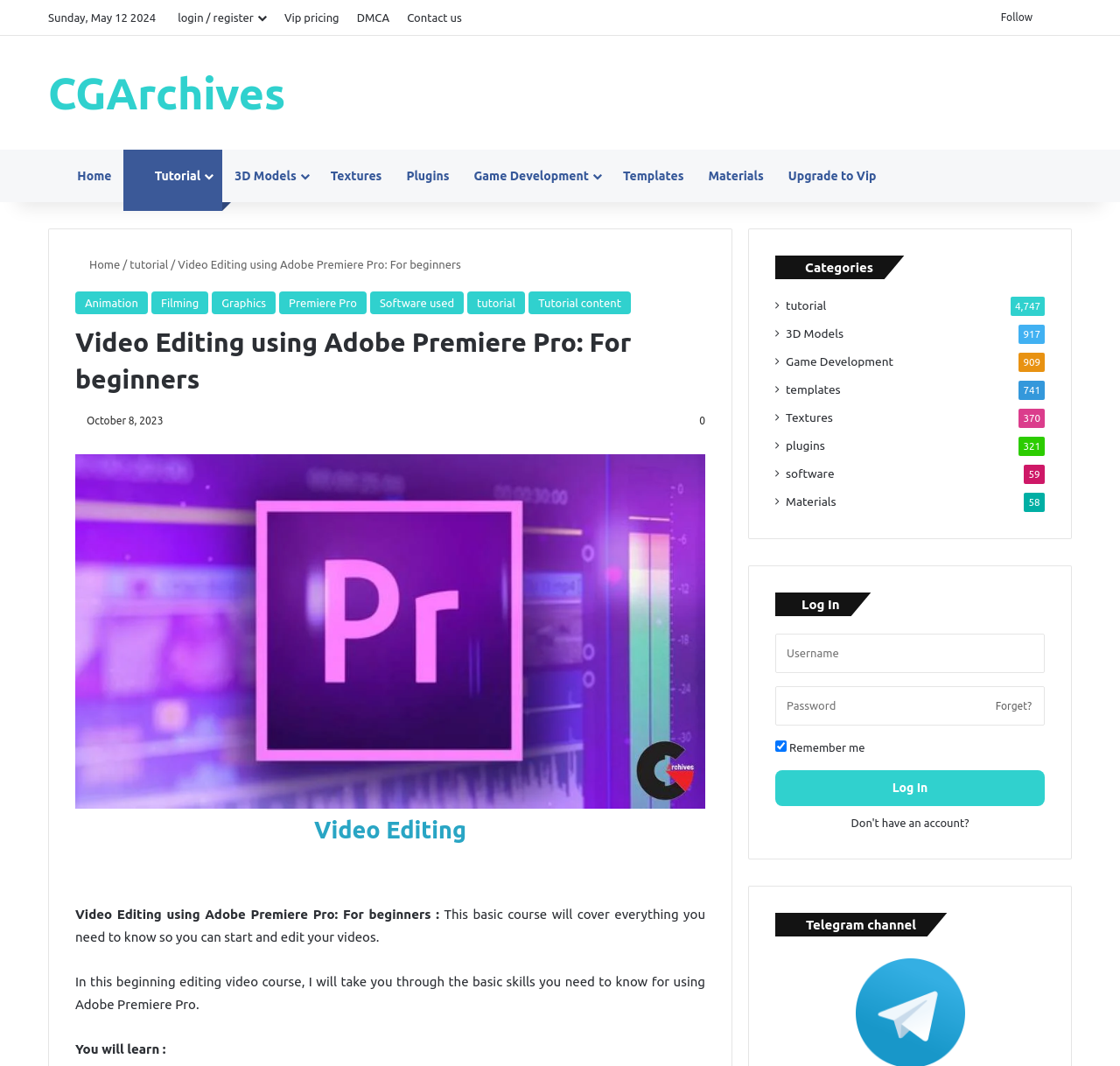Identify the bounding box coordinates of the area you need to click to perform the following instruction: "Click on the 'CGArchives' link".

[0.043, 0.067, 0.255, 0.108]